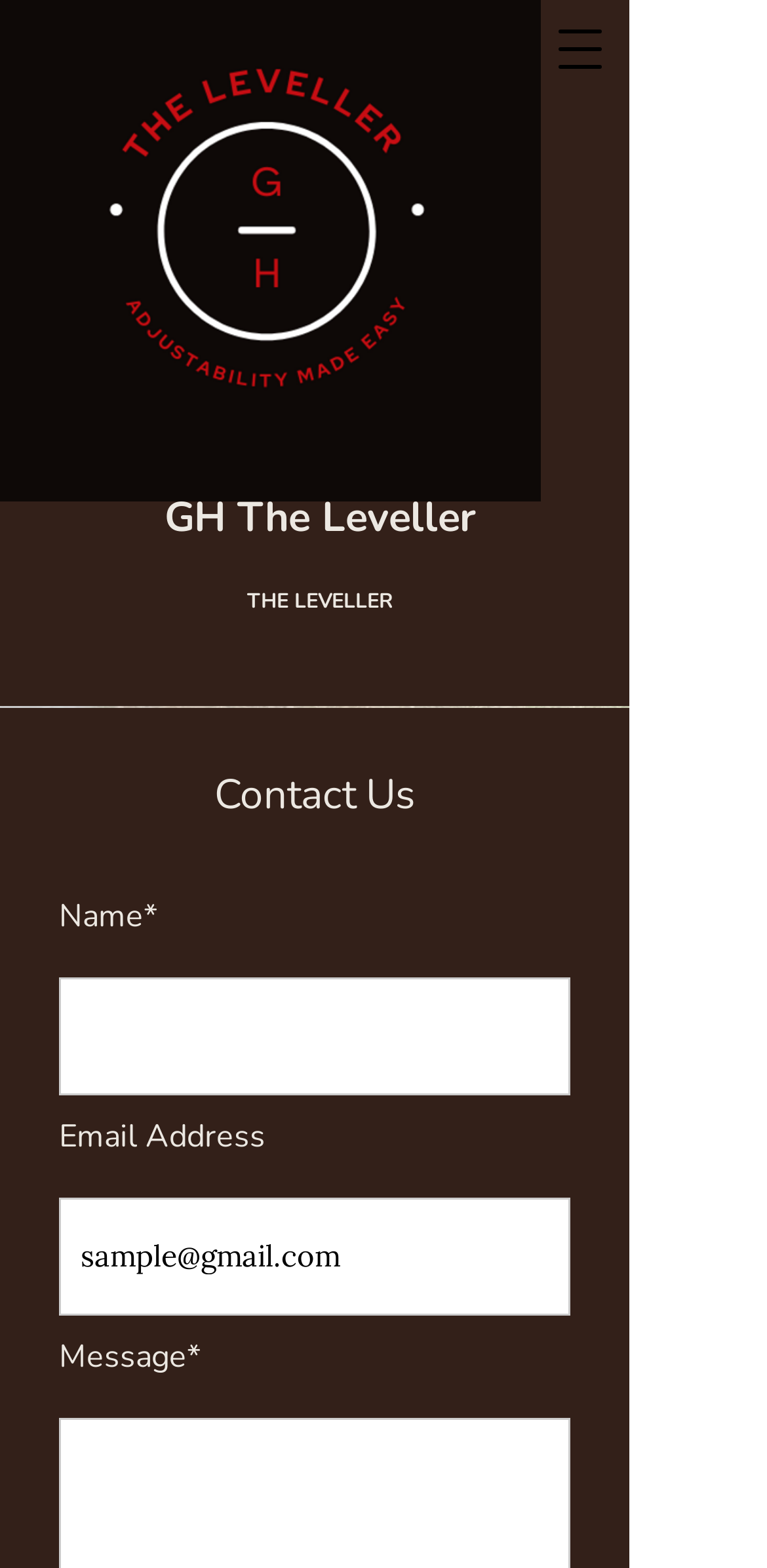Please answer the following question using a single word or phrase: Is the navigation menu currently open?

No